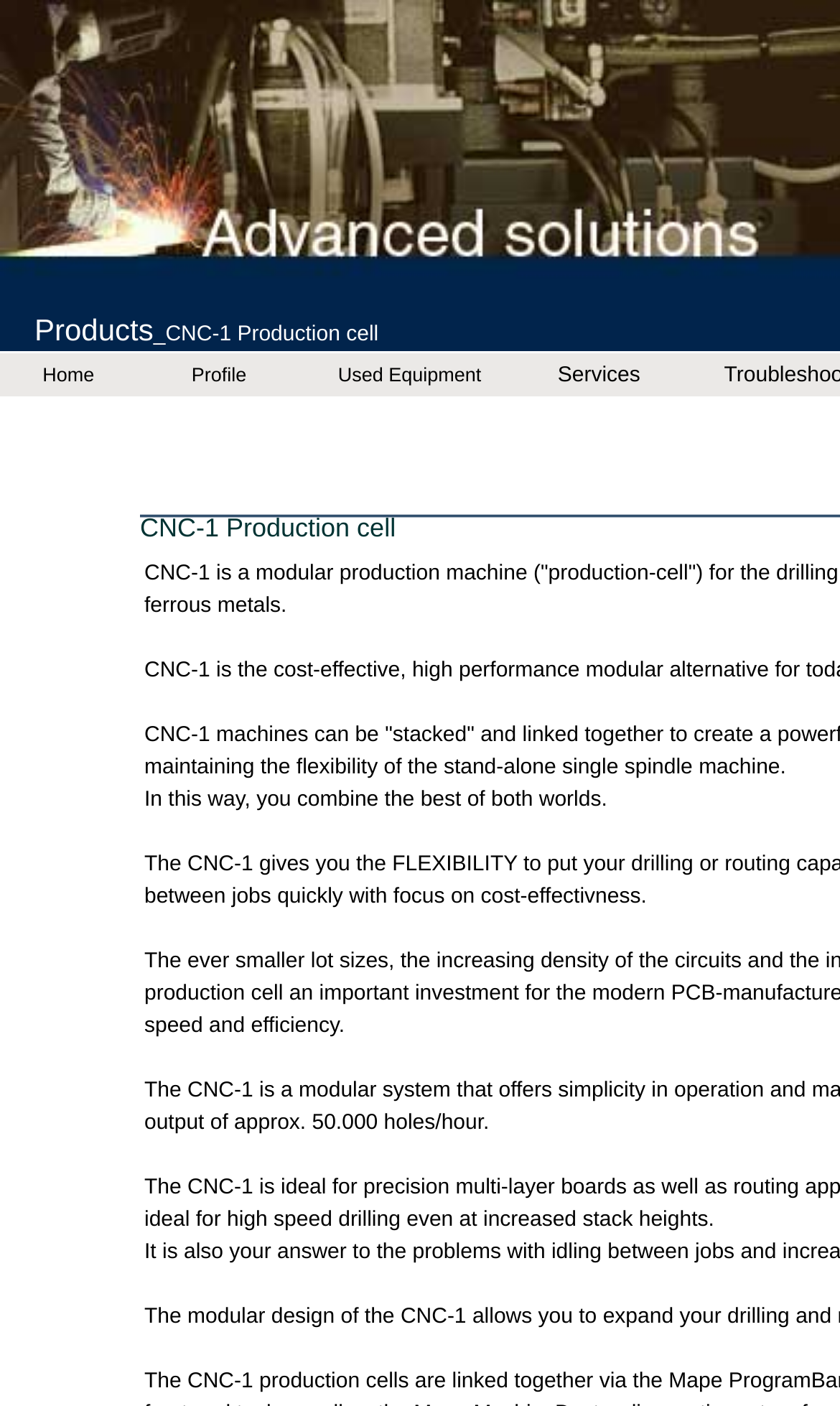What is the name of the production cell?
Refer to the image and give a detailed answer to the question.

I found the text 'CNC-1 Production cell' in the webpage, which suggests that the name of the production cell is CNC-1.